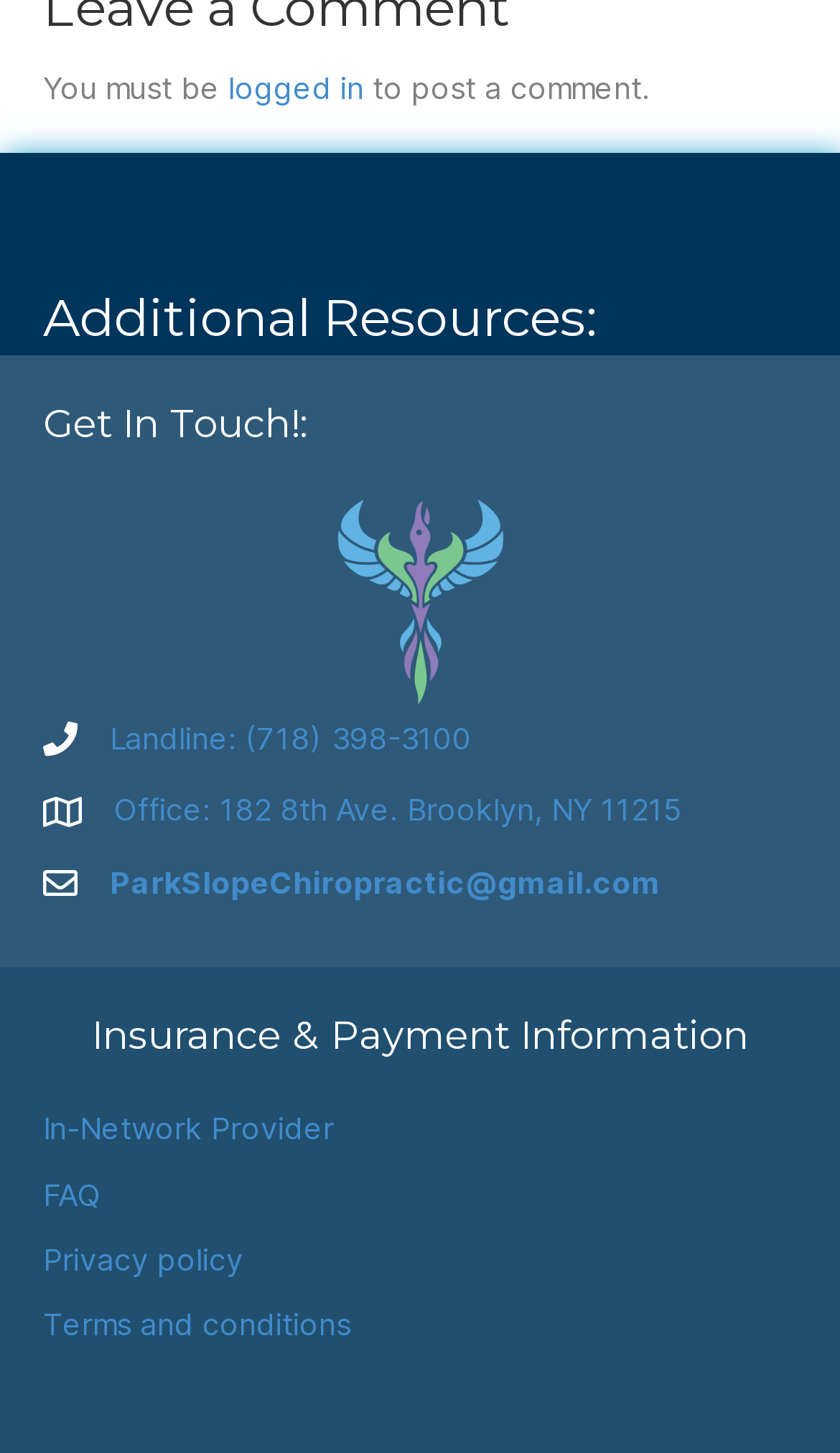Determine the bounding box coordinates for the clickable element required to fulfill the instruction: "Contact through email". Provide the coordinates as four float numbers between 0 and 1, i.e., [left, top, right, bottom].

[0.131, 0.594, 0.787, 0.619]